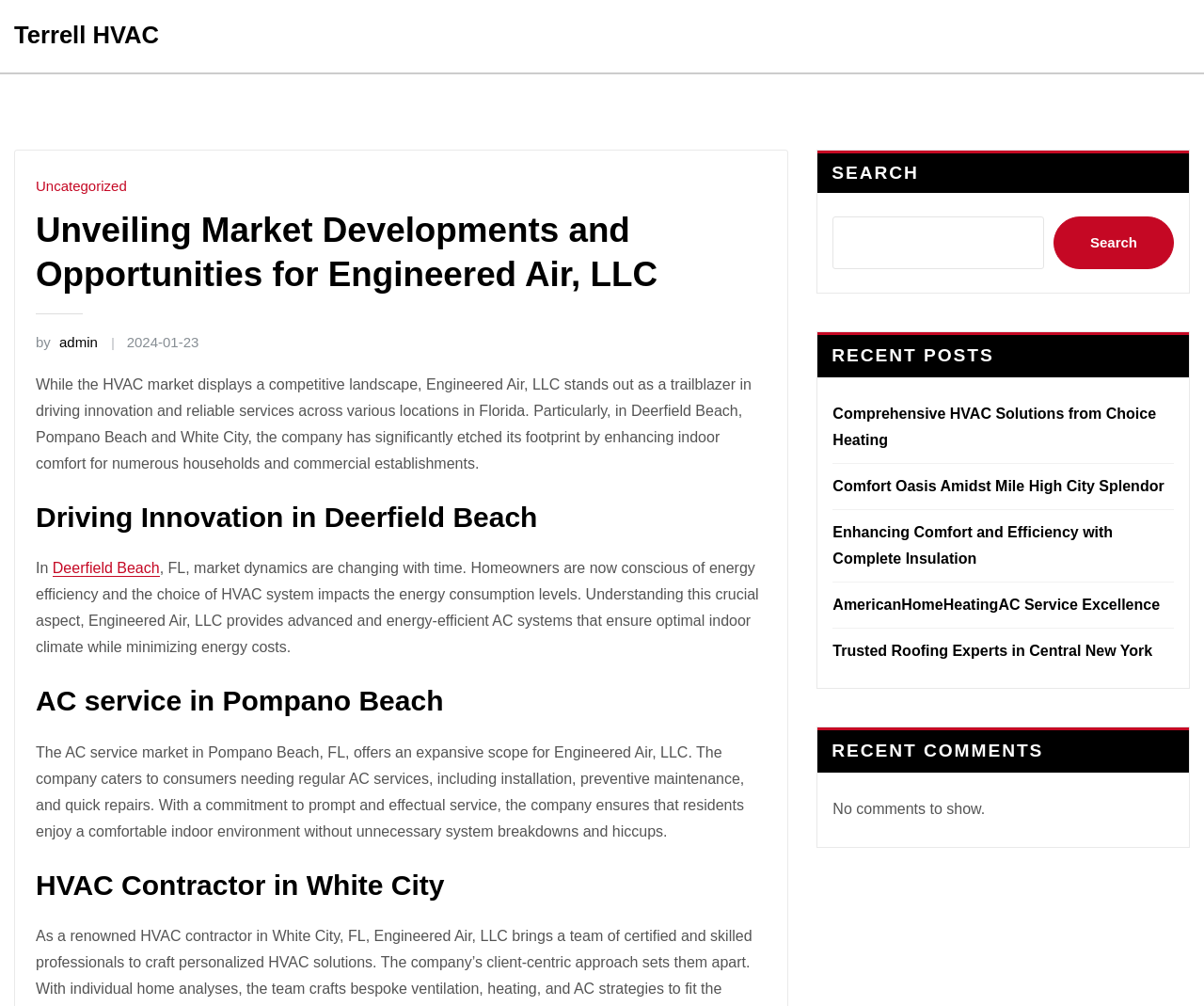Find and specify the bounding box coordinates that correspond to the clickable region for the instruction: "View recent comment".

[0.692, 0.796, 0.818, 0.812]